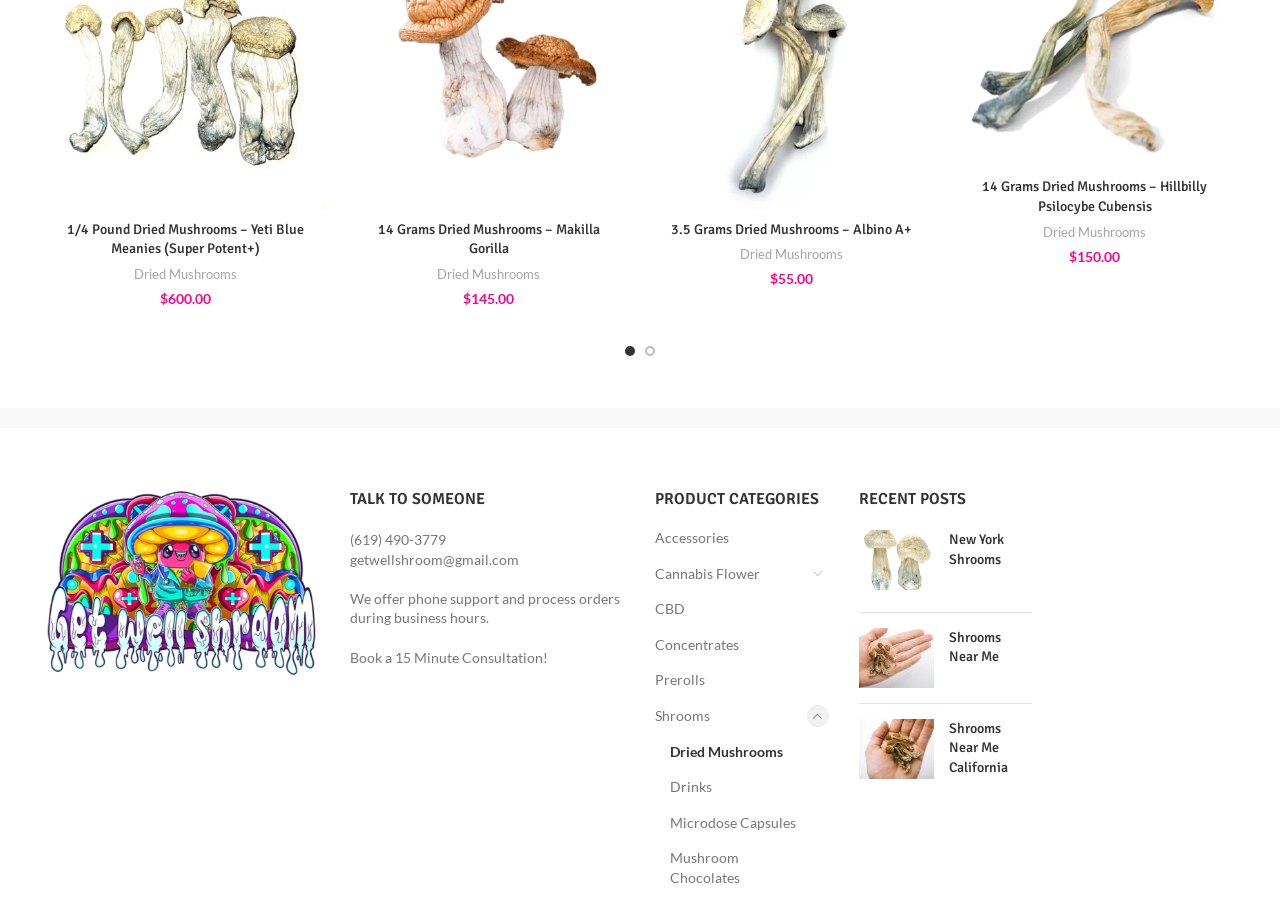What is the price of 1/4 Pound Dried Mushrooms – Yeti Blue Meanies?
Offer a detailed and full explanation in response to the question.

I found the price by looking at the StaticText element with the text '$' and the adjacent StaticText element with the text '600.00', which is located near the heading '1/4 Pound Dried Mushrooms – Yeti Blue Meanies'.